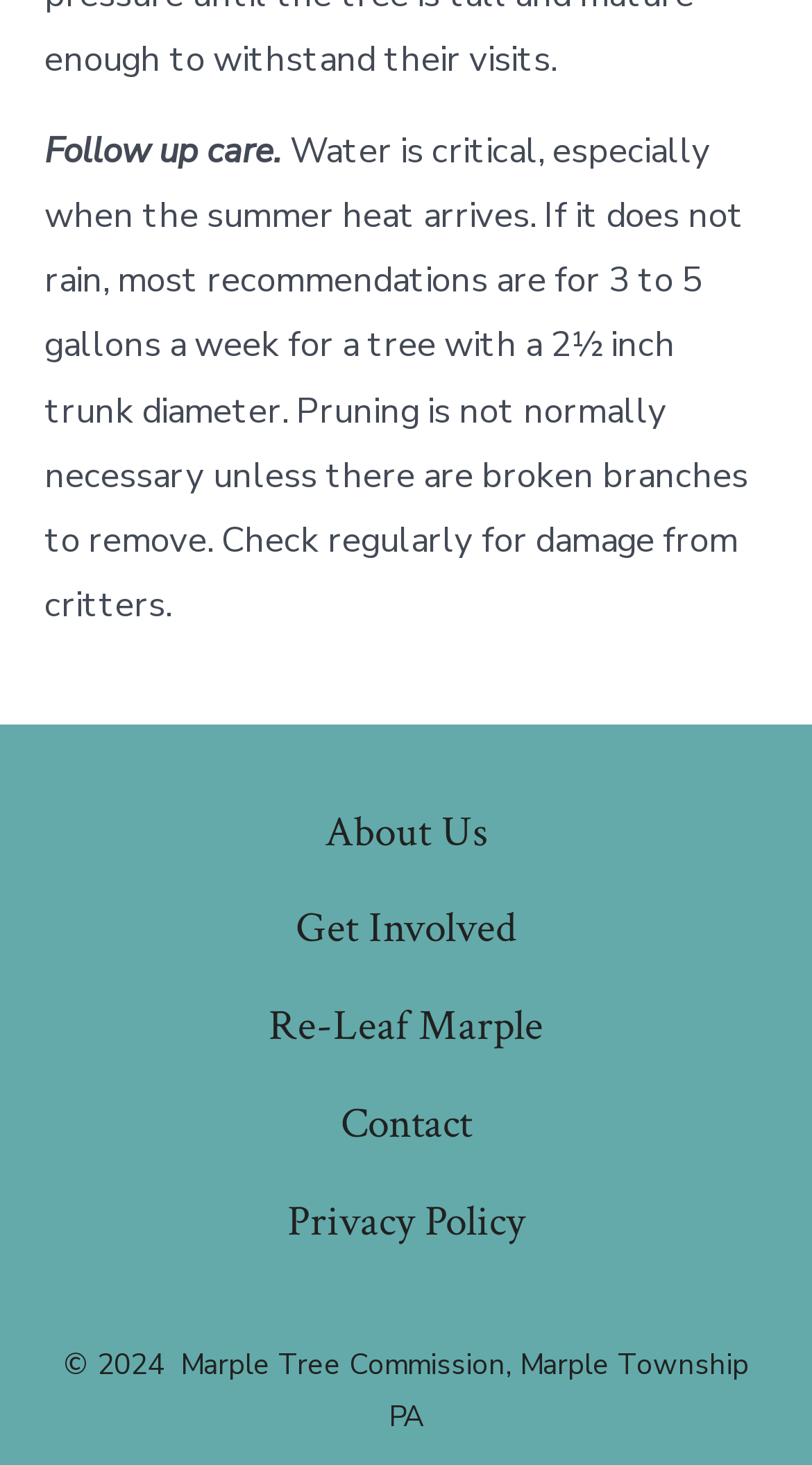What are the menu items in the footer?
Using the information presented in the image, please offer a detailed response to the question.

The webpage has a footer section that contains a navigation menu with links to 'About Us', 'Get Involved', 'Re-Leaf Marple', 'Contact', and 'Privacy Policy', indicating that these are the menu items in the footer.